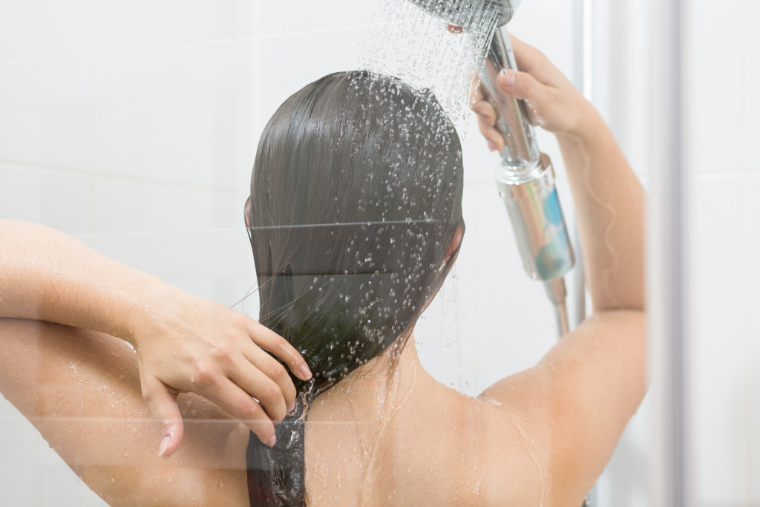Paint a vivid picture of the image with your description.

In this serene bathroom scene, a woman is seen washing her hair under a showerhead, water cascading down in glistening droplets. With her back to the camera, her long, dark hair is sleek and shiny, showcasing an effective hydrating routine. The image highlights the importance of maintaining a healthy hair regimen, emphasizing practices such as using a mild shampoo, hydration, and avoiding harsh chemicals. This visual representation aligns well with advice on hair care, such as the benefits of deep conditioning and protecting hair from damage, providing viewers an inspirational snapshot of effective hair washing techniques.